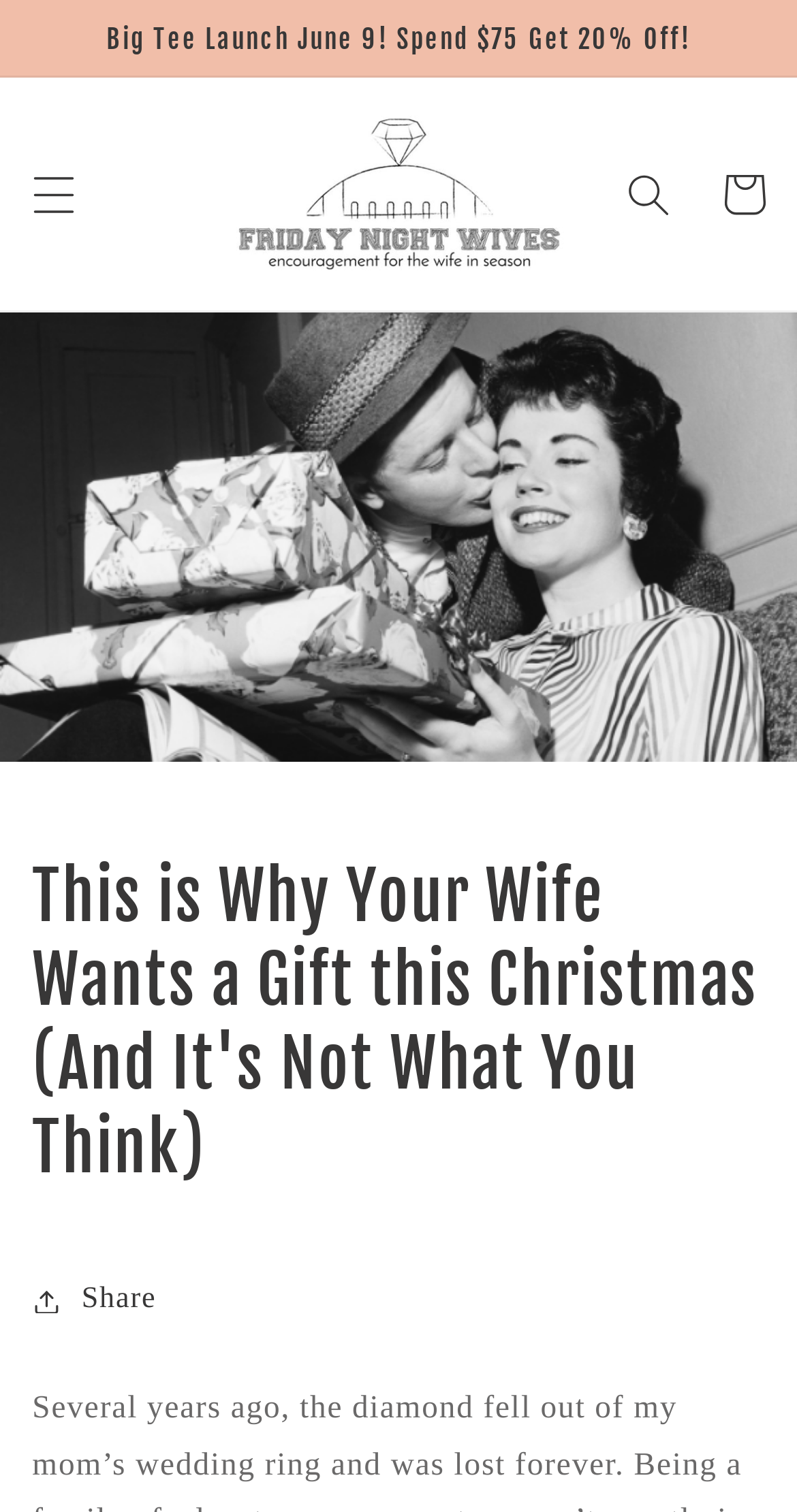Respond with a single word or short phrase to the following question: 
What is the name of the website?

Friday Night Wives